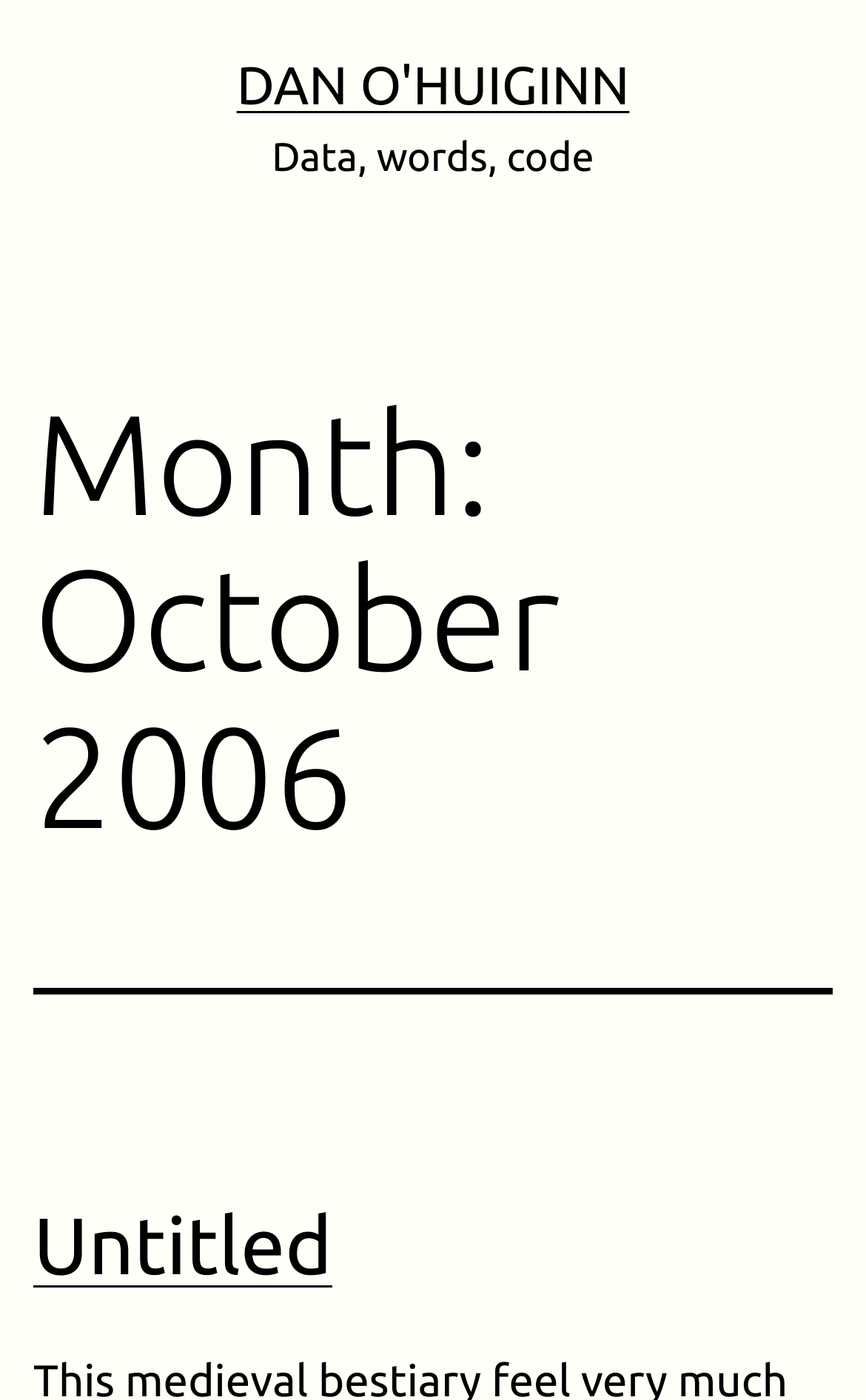Based on the visual content of the image, answer the question thoroughly: What is the name of the person mentioned on the webpage?

The name 'Dan O'Huiginn' is mentioned as a link on the webpage, which suggests that the webpage is related to this person.